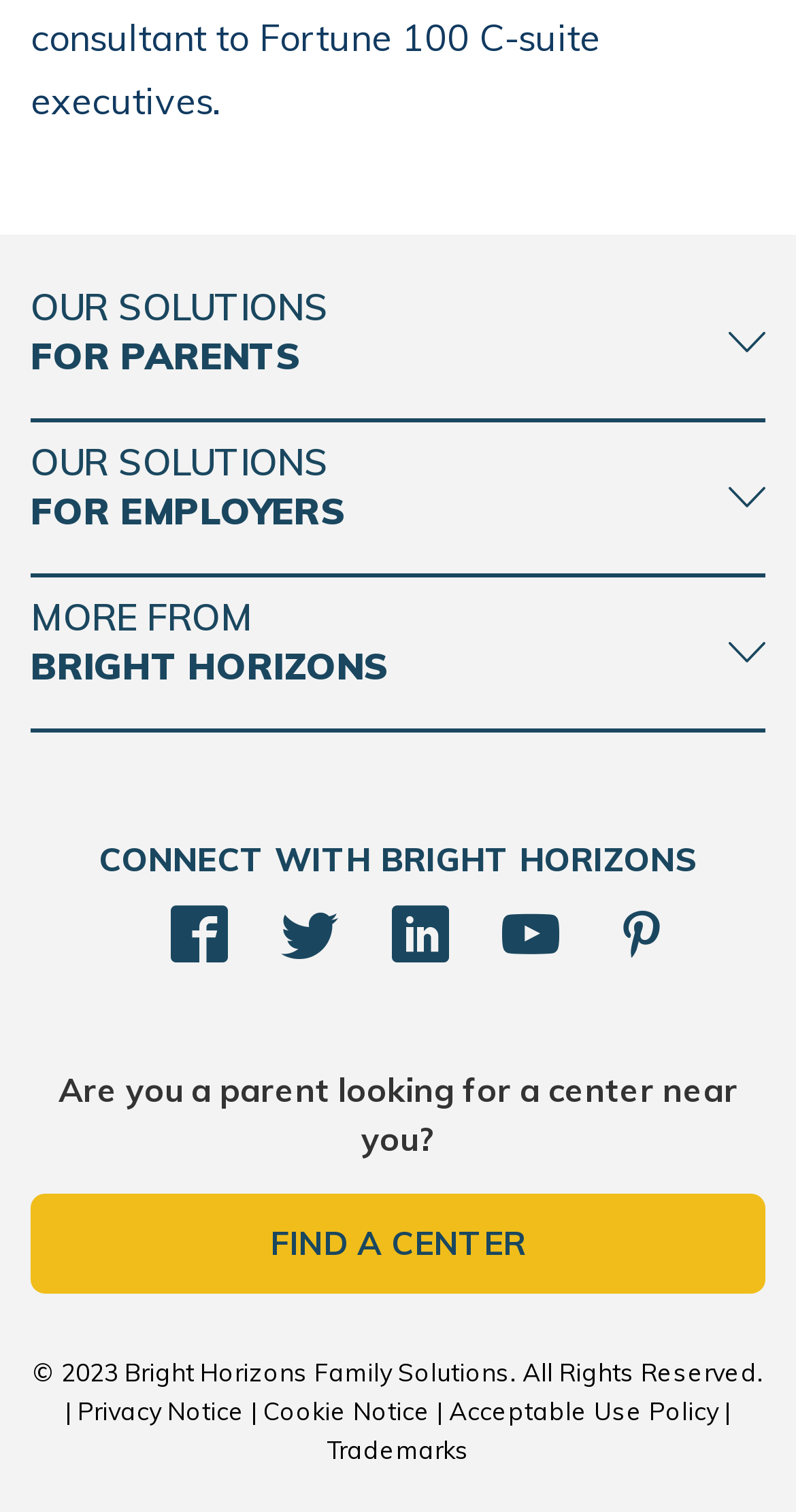Determine the bounding box coordinates for the area that should be clicked to carry out the following instruction: "Read the privacy notice".

[0.097, 0.924, 0.308, 0.944]